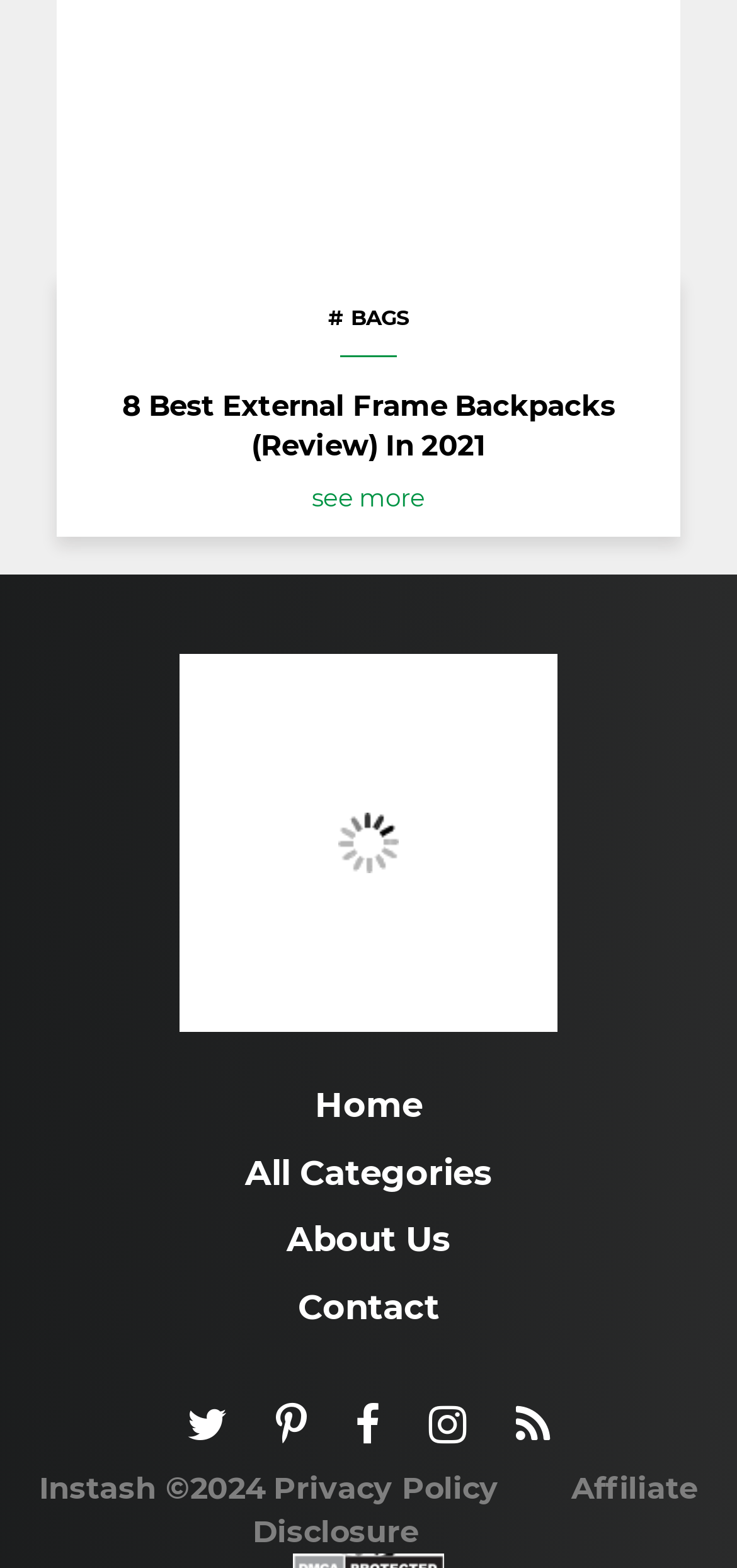Bounding box coordinates should be in the format (top-left x, top-left y, bottom-right x, bottom-right y) and all values should be floating point numbers between 0 and 1. Determine the bounding box coordinate for the UI element described as: Contact

[0.404, 0.821, 0.596, 0.847]